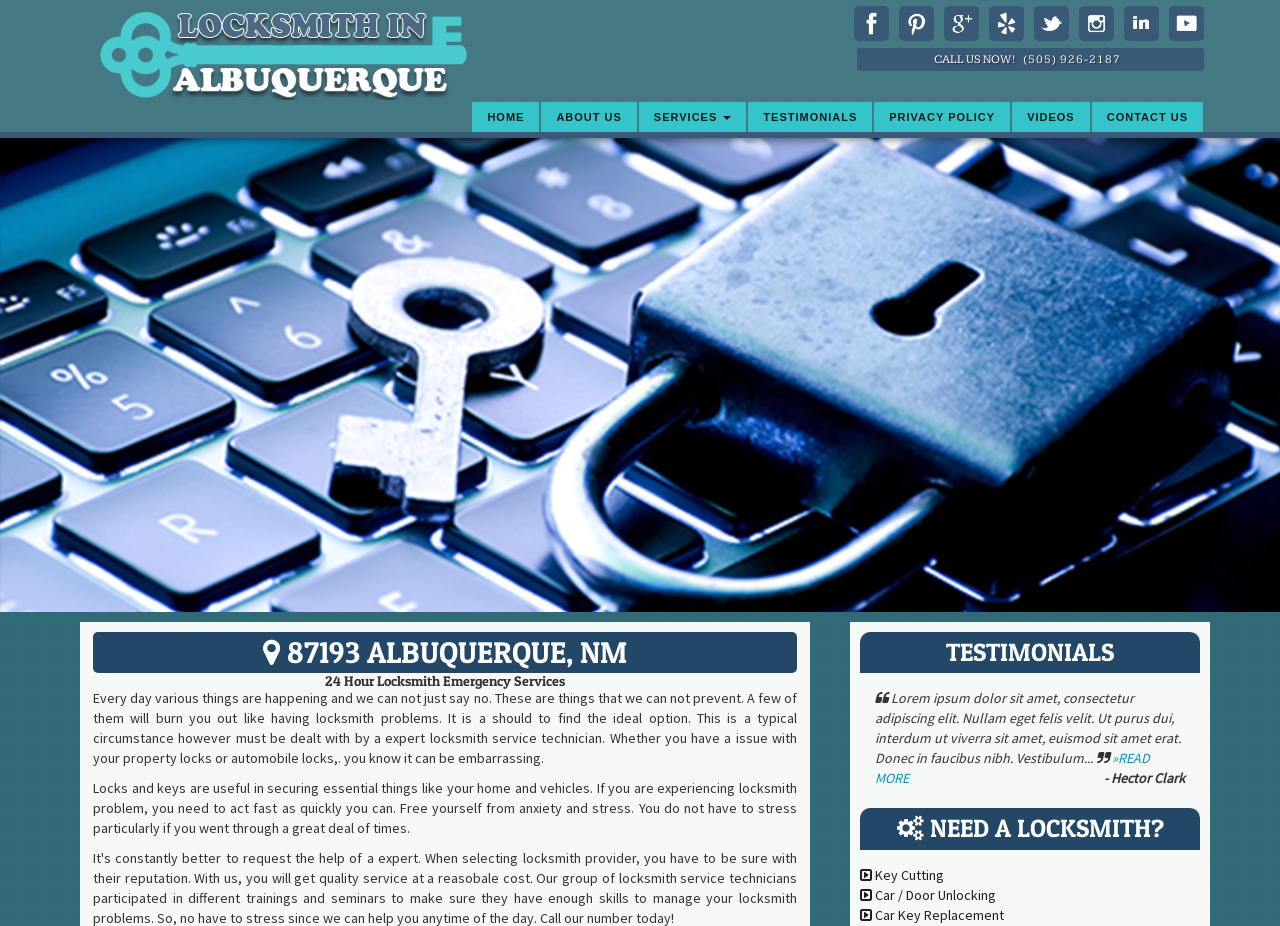What is the phone number to call for locksmith services?
From the details in the image, provide a complete and detailed answer to the question.

The phone number can be found in the heading 'CALL US NOW!' section, which is located at the top of the webpage, and is also a clickable link.